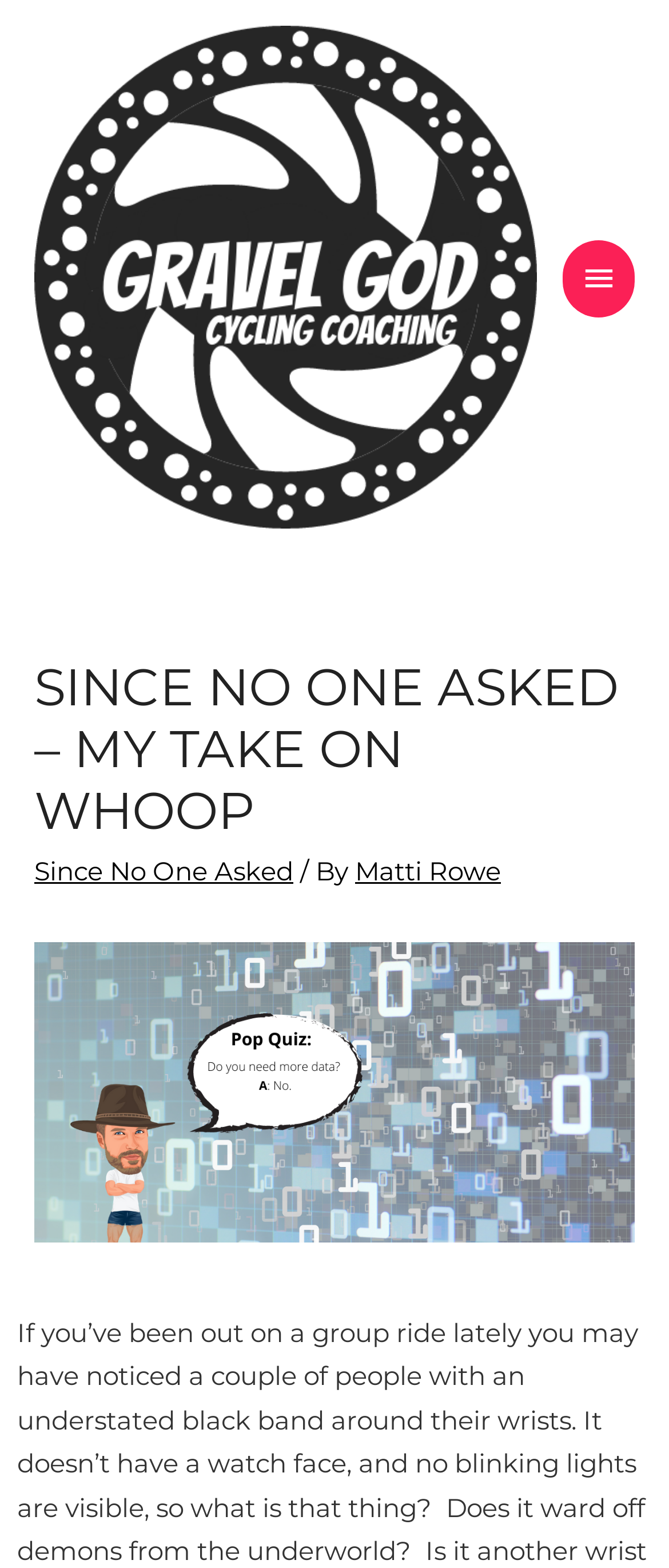Can you locate the main headline on this webpage and provide its text content?

SINCE NO ONE ASKED – MY TAKE ON WHOOP